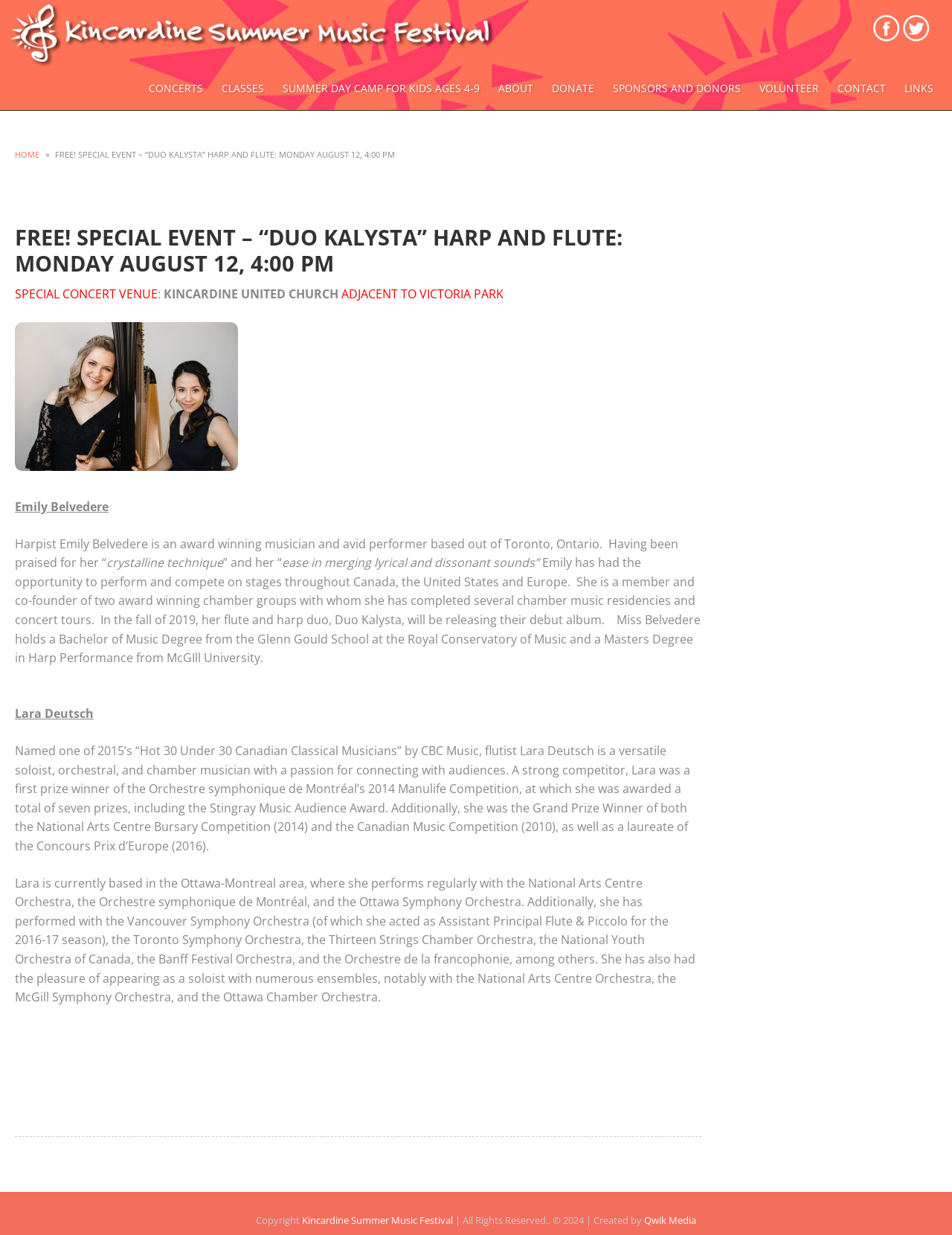From the given element description: "CONTACT", find the bounding box for the UI element. Provide the coordinates as four float numbers between 0 and 1, in the order [left, top, right, bottom].

[0.872, 0.054, 0.938, 0.089]